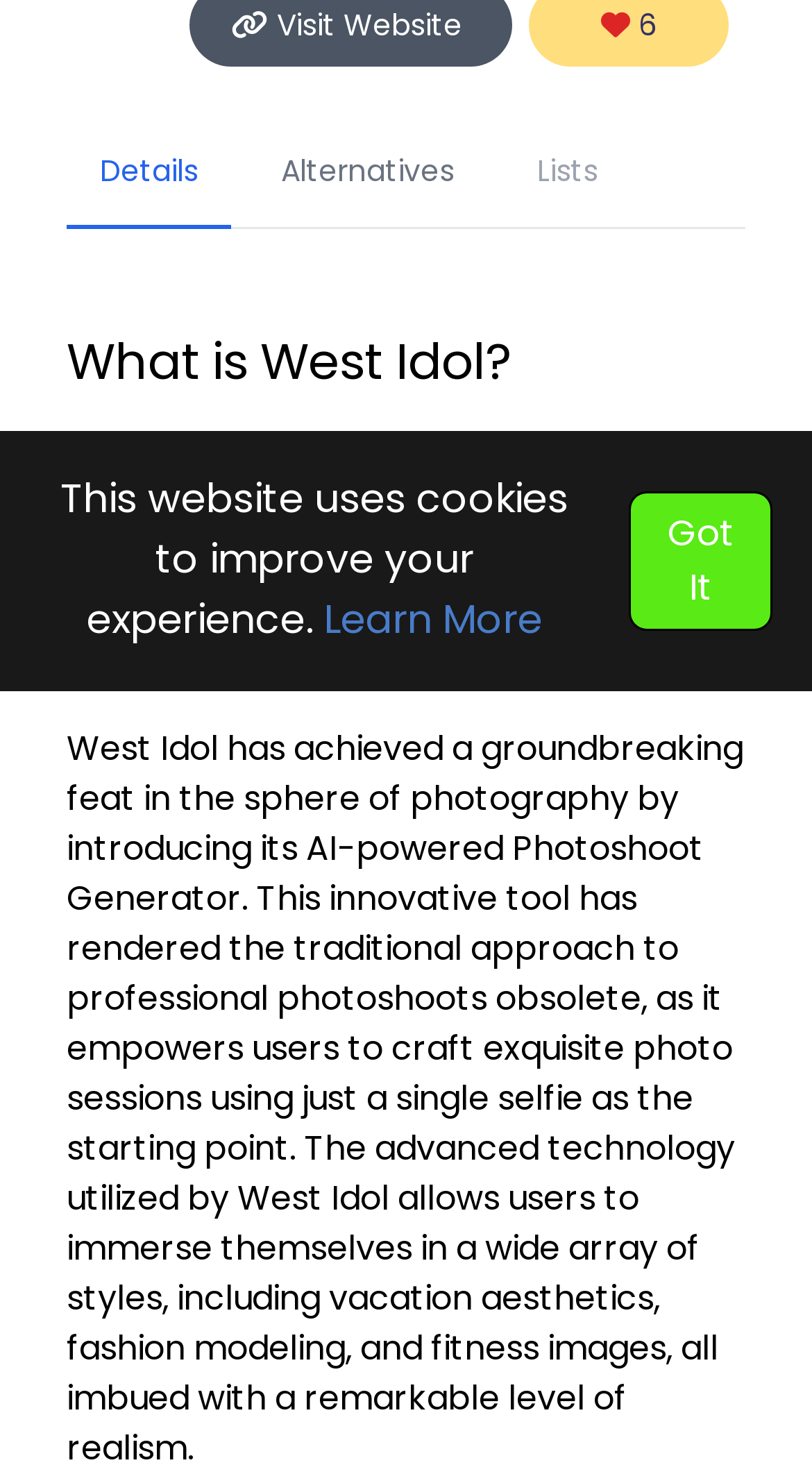Using the provided description Alternatives, find the bounding box coordinates for the UI element. Provide the coordinates in (top-left x, top-left y, bottom-right x, bottom-right y) format, ensuring all values are between 0 and 1.

[0.305, 0.08, 0.6, 0.156]